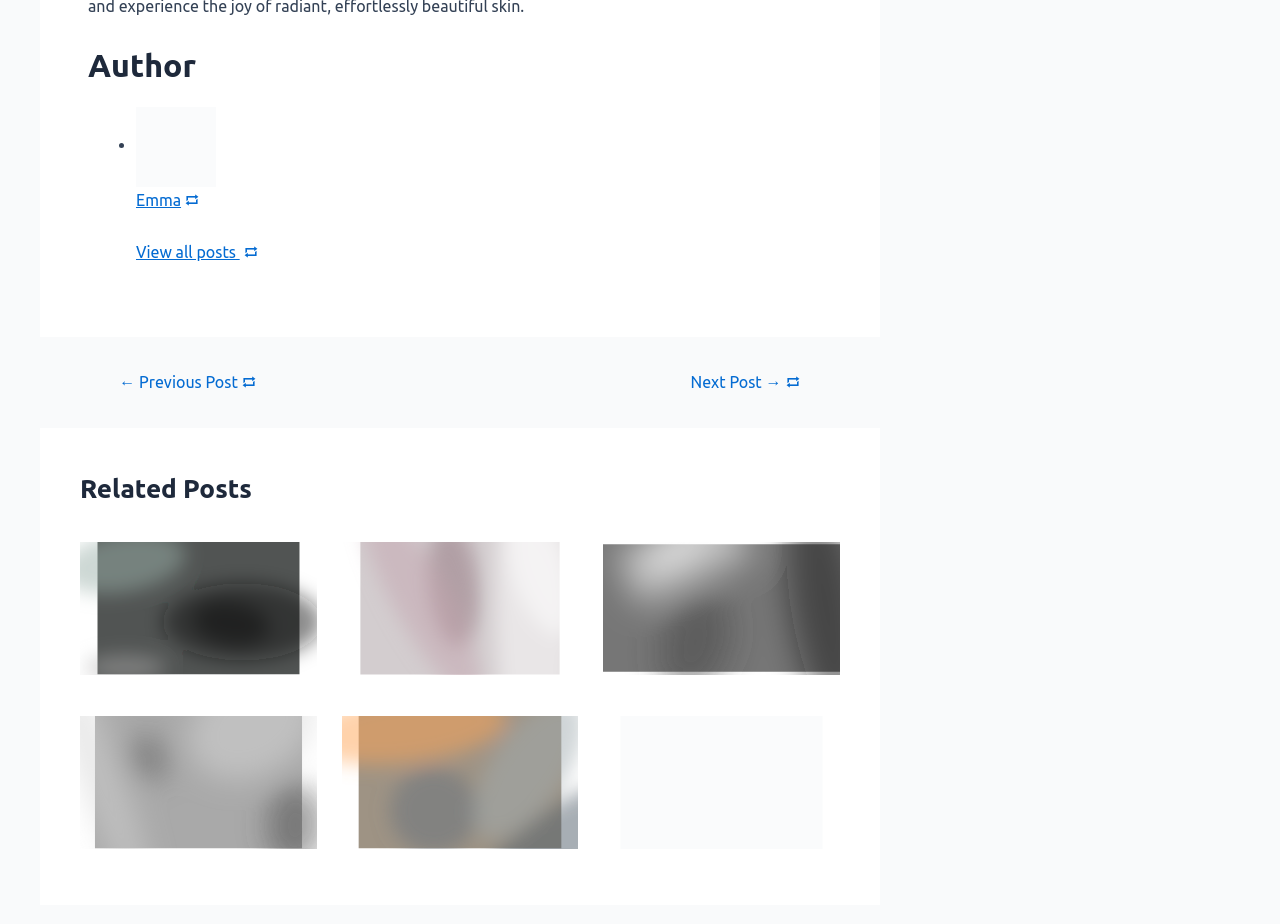What is the author's name?
Answer the question with a single word or phrase by looking at the picture.

Emma